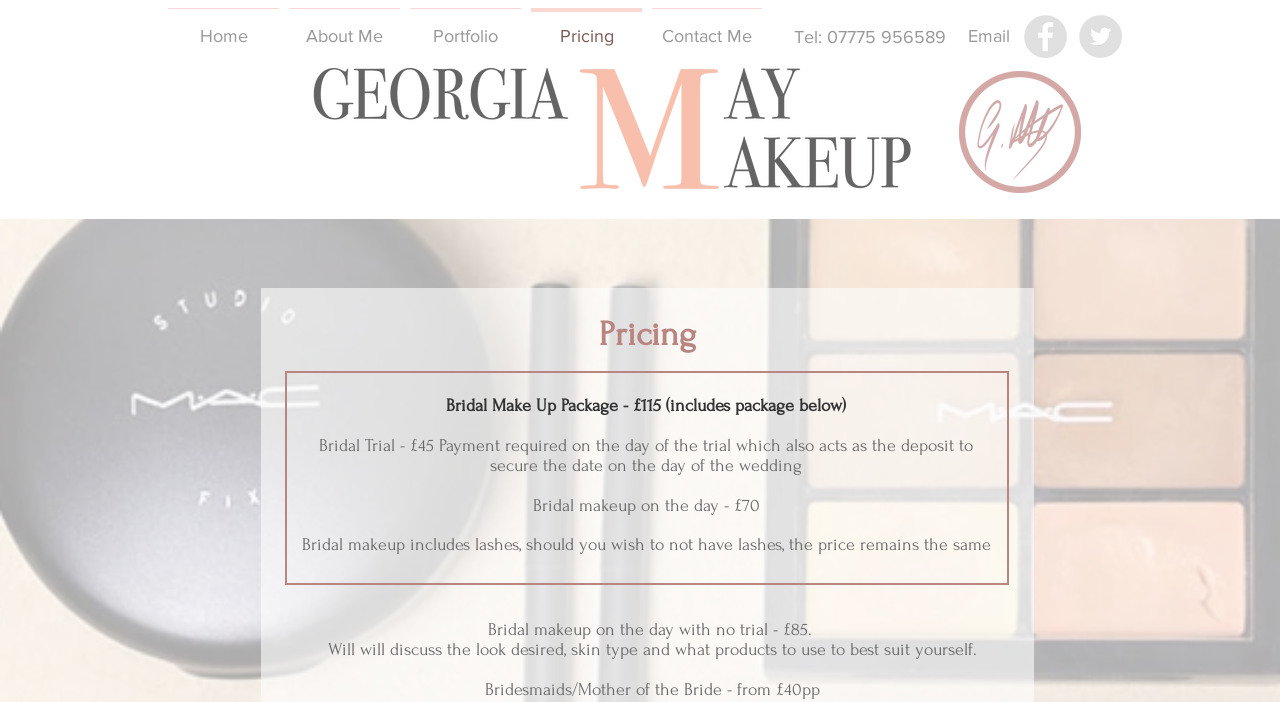Analyze the image and deliver a detailed answer to the question: How many social media links are there in the social bar?

I found the answer by looking at the list element with the text 'Social Bar' which contains two link elements, one for Facebook and one for Twitter, each with a corresponding image element.